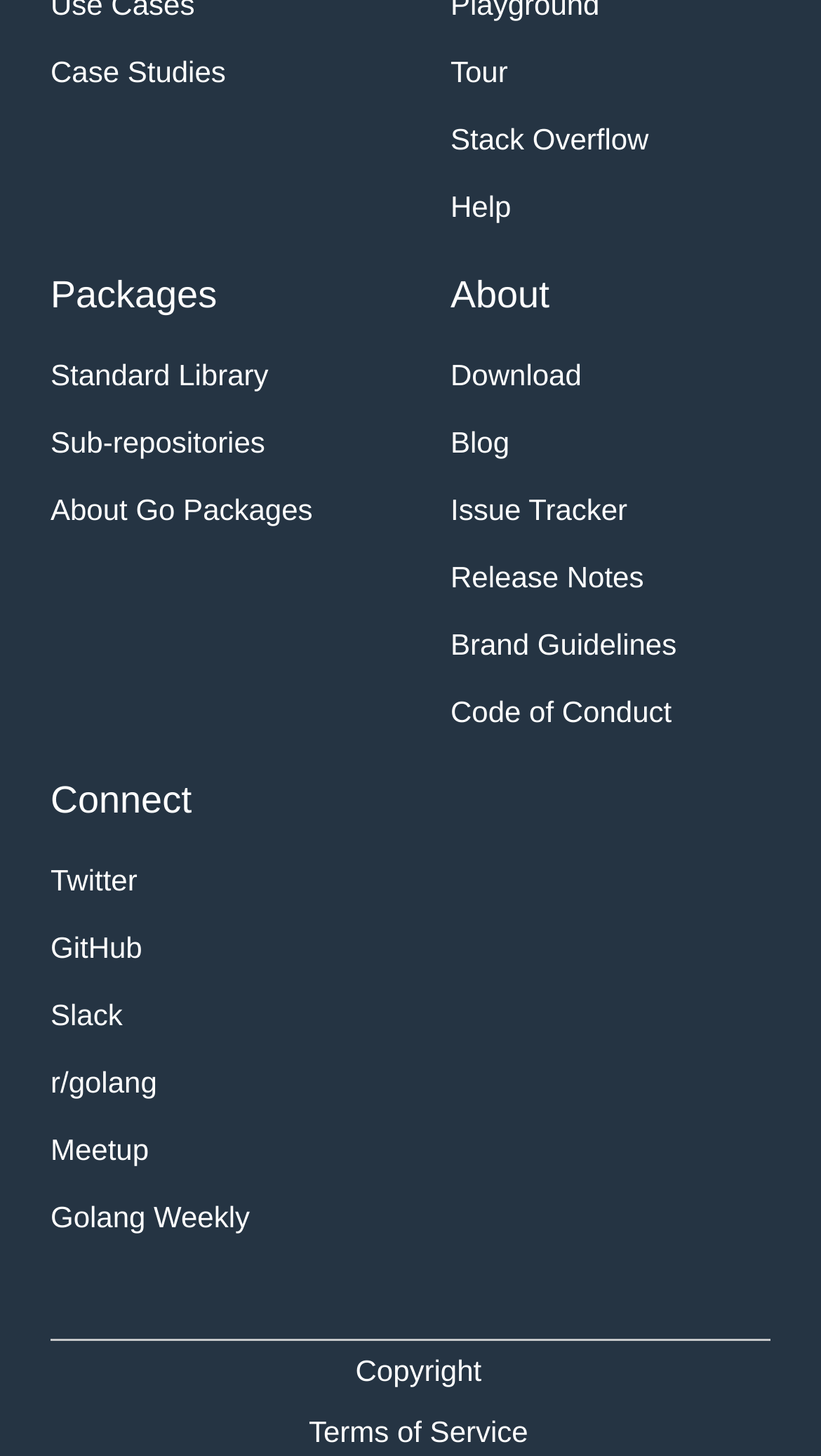Based on the element description Code of Conduct, identify the bounding box of the UI element in the given webpage screenshot. The coordinates should be in the format (top-left x, top-left y, bottom-right x, bottom-right y) and must be between 0 and 1.

[0.549, 0.466, 0.938, 0.512]